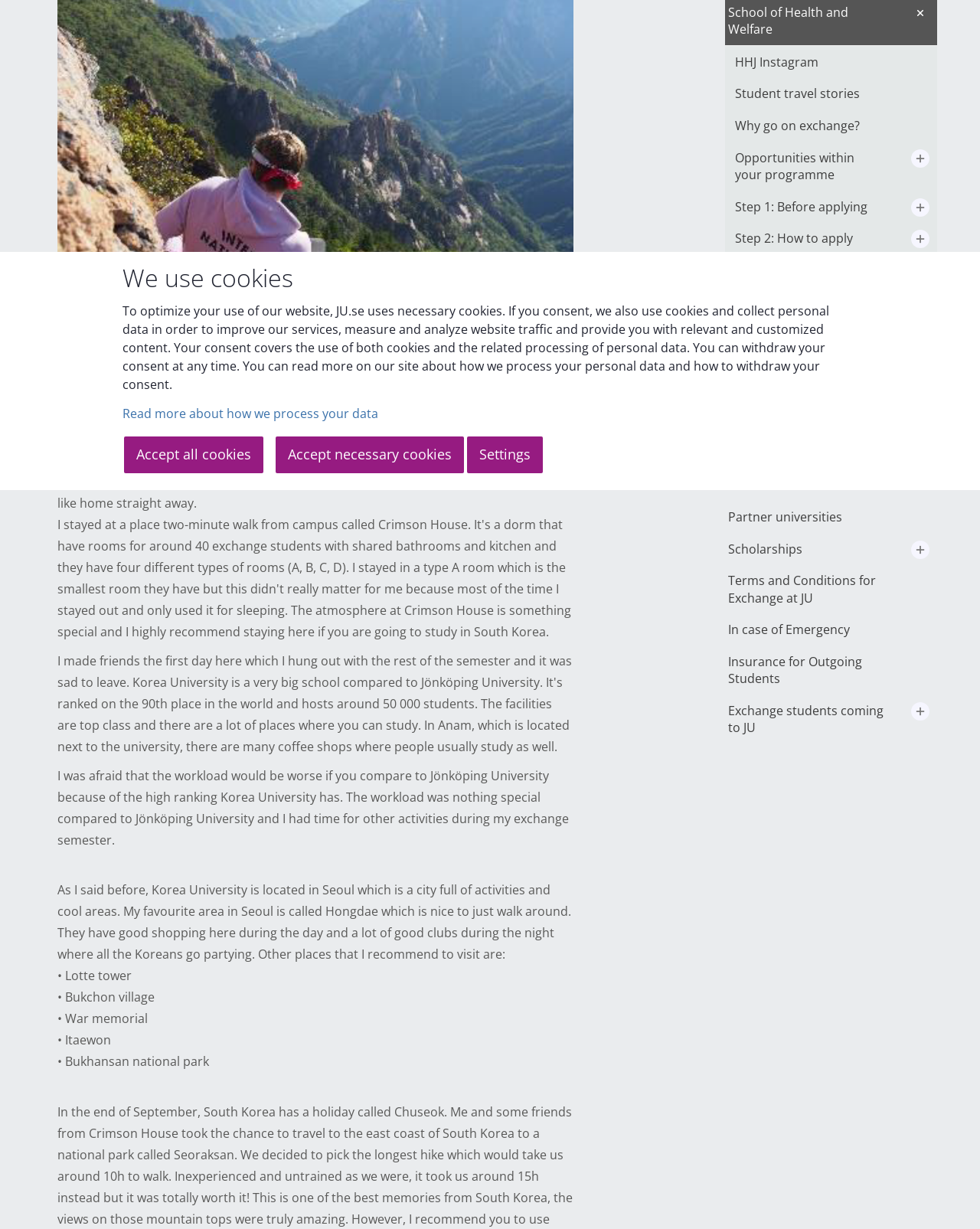Extract the bounding box for the UI element that matches this description: "Student travel stories".

[0.74, 0.063, 0.902, 0.089]